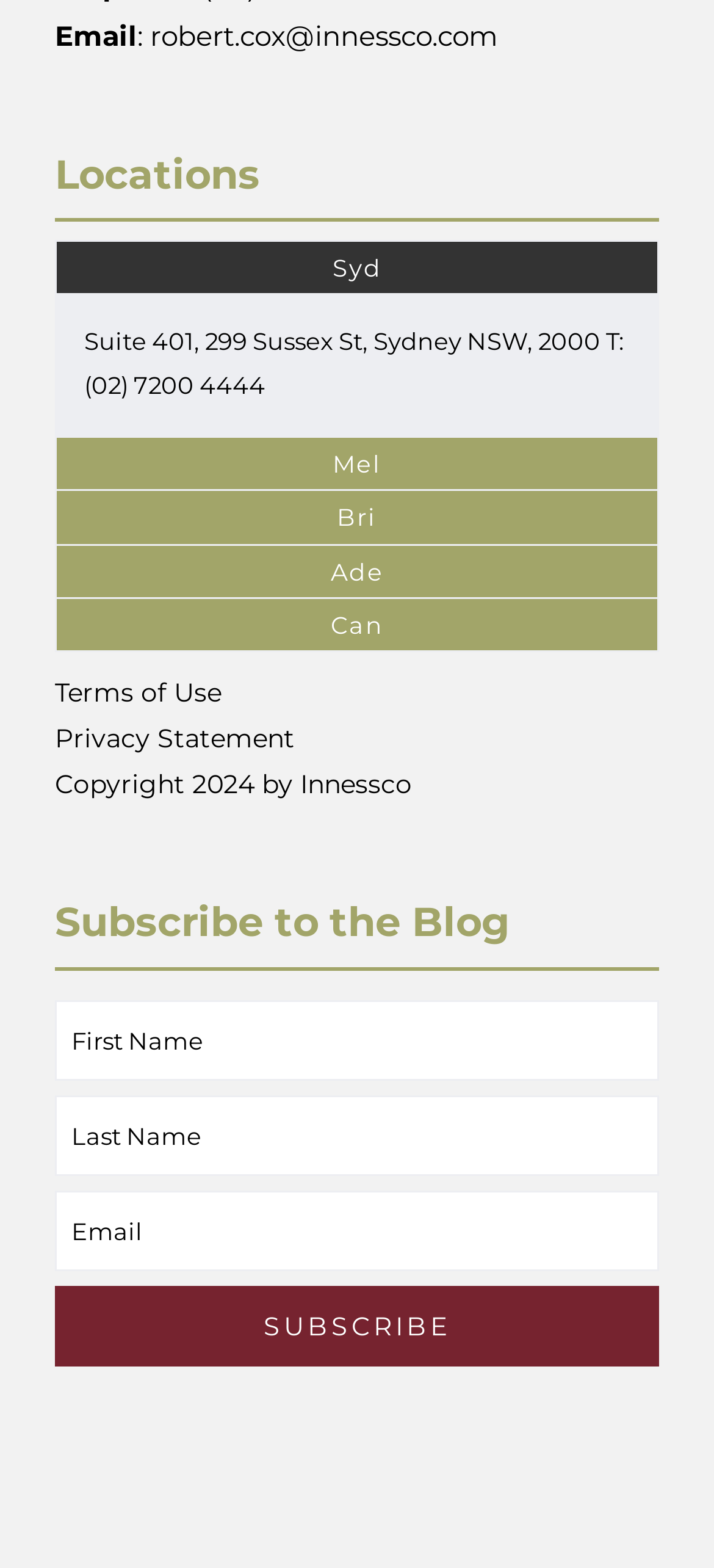Please determine the bounding box coordinates of the clickable area required to carry out the following instruction: "View 'Terms of Use'". The coordinates must be four float numbers between 0 and 1, represented as [left, top, right, bottom].

[0.077, 0.431, 0.31, 0.452]